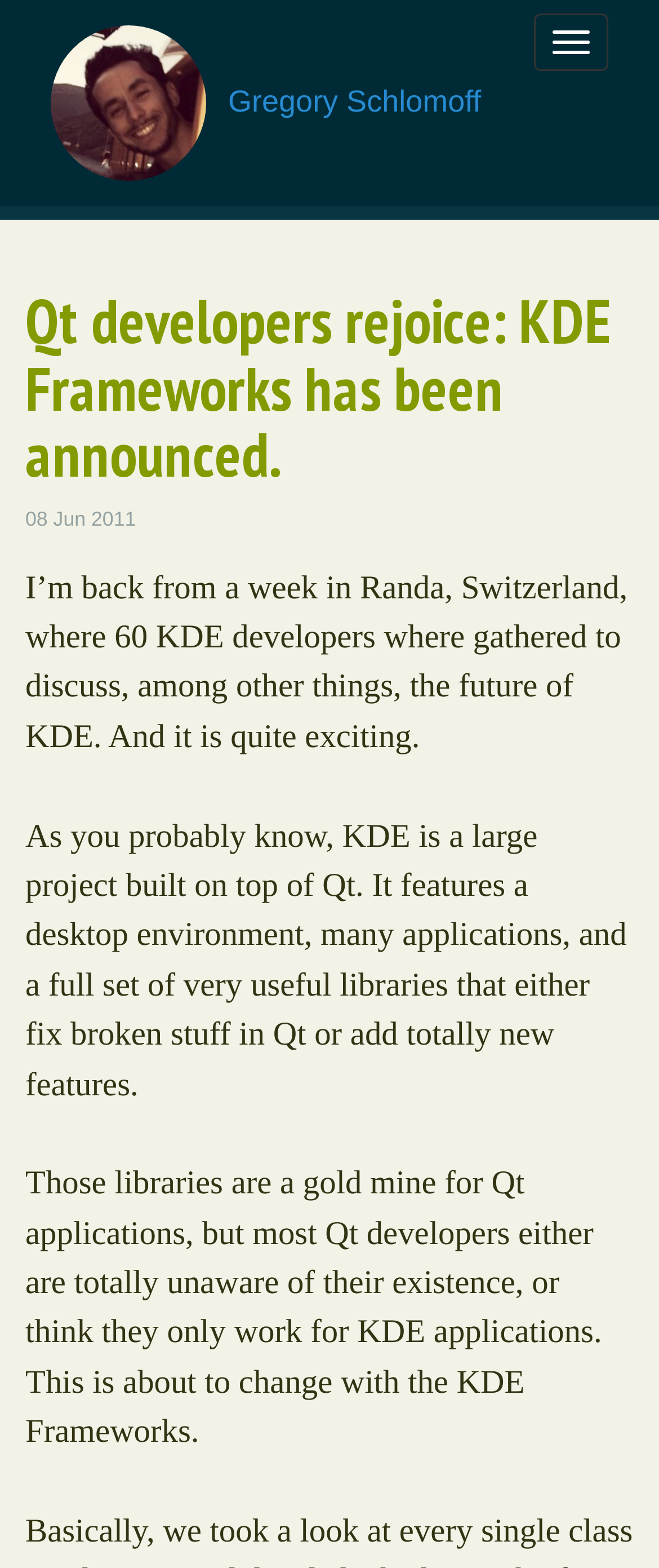Illustrate the webpage thoroughly, mentioning all important details.

The webpage appears to be a blog post or article discussing the announcement of KDE Frameworks, which is exciting news for Qt developers. At the top right corner, there is a button labeled "Toggle navigation". Below this, on the left side, is a link to the author's profile, Gregory Schlomoff, accompanied by a small image of the author. 

The main heading of the article, "Qt developers rejoice: KDE Frameworks has been announced", is prominently displayed below the author's profile information. The date of the post, "08 Jun 2011", is shown below the heading. 

The article itself is divided into three paragraphs. The first paragraph describes the author's experience at a KDE developer gathering in Randa, Switzerland, where the future of KDE was discussed. The second paragraph explains that KDE is a large project built on top of Qt, featuring a desktop environment, applications, and useful libraries. The third paragraph highlights the value of these libraries for Qt applications and introduces the KDE Frameworks, which aims to make these libraries more accessible to Qt developers.